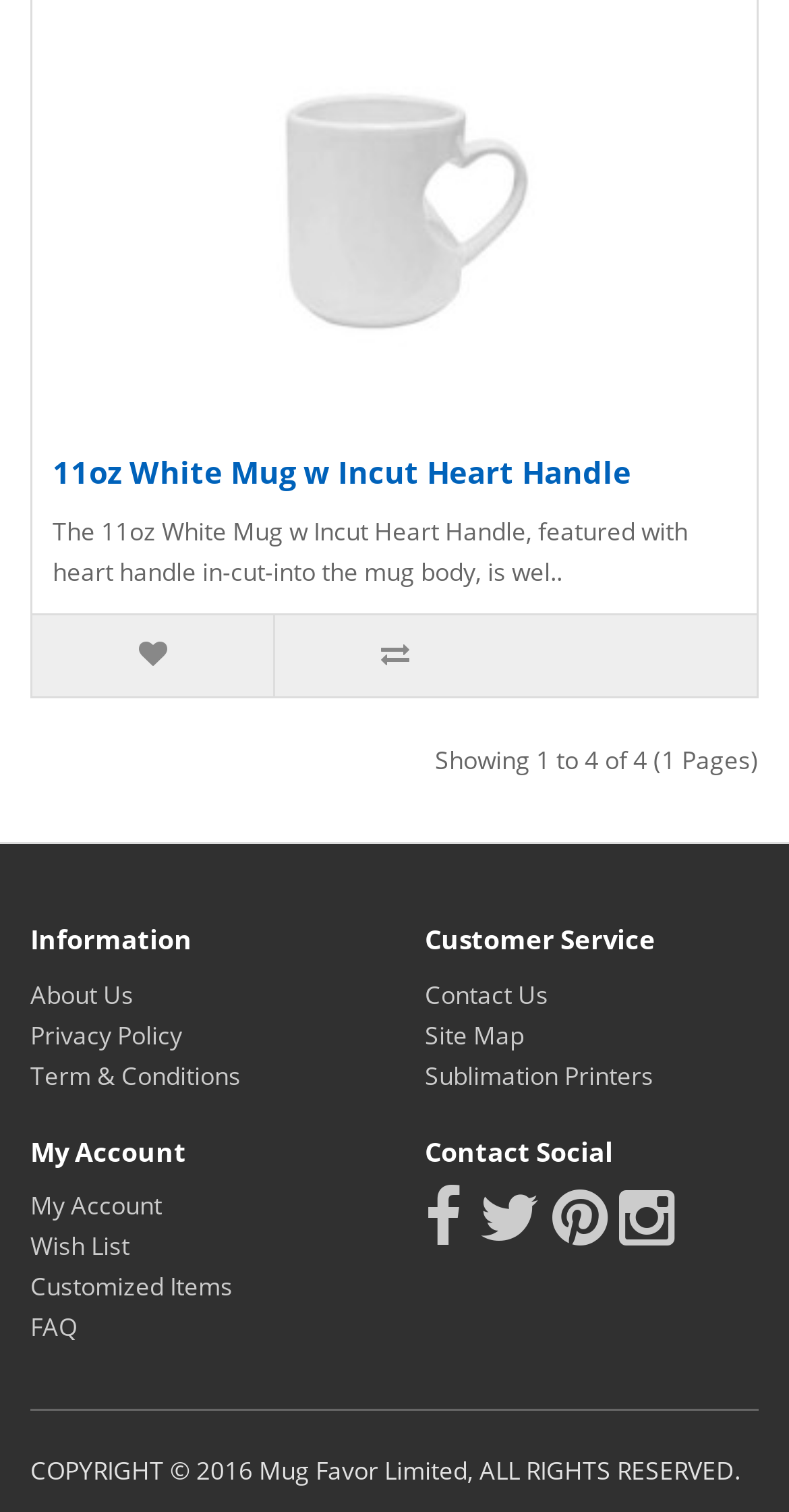Use the information in the screenshot to answer the question comprehensively: What is the copyright year of the website?

The copyright notice at the bottom of the page reads 'COPYRIGHT © 2016 Mug Favor Limited, ALL RIGHTS RESERVED', indicating that the website's copyright year is 2016.